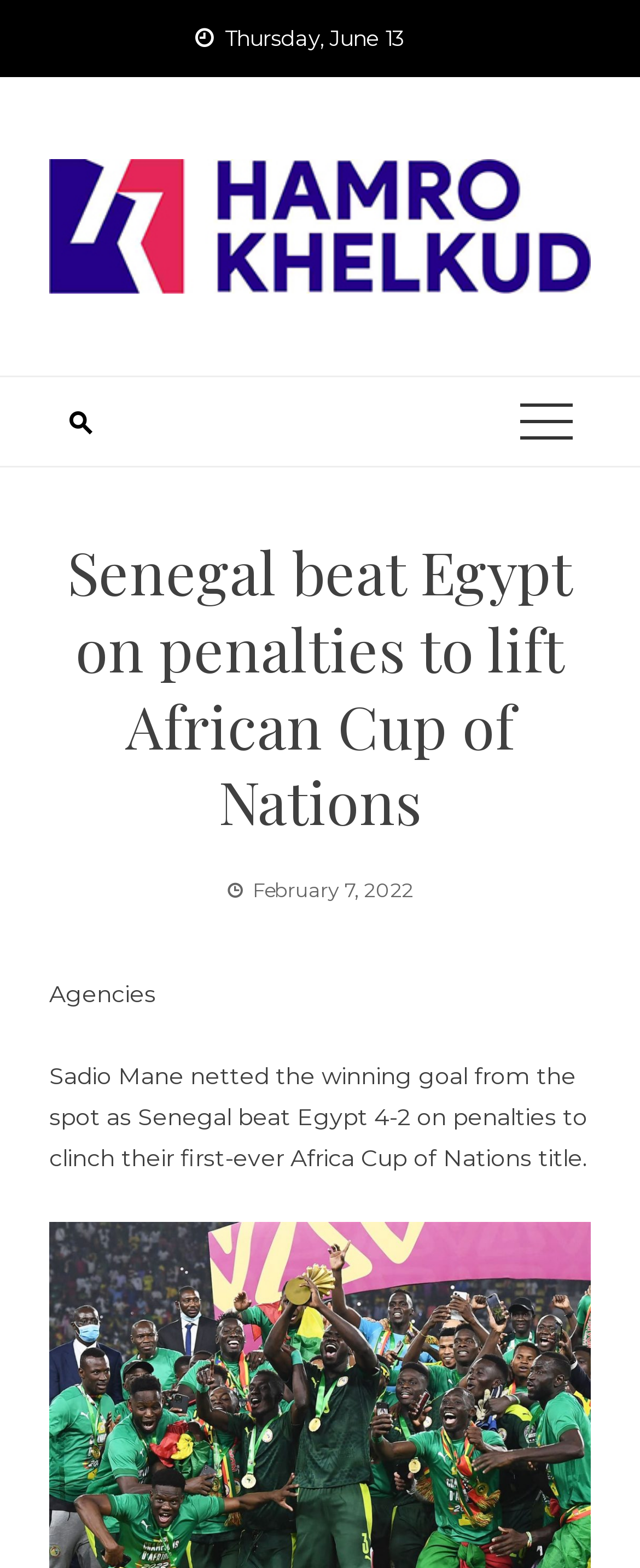Please provide a brief answer to the question using only one word or phrase: 
What day of the week was the article published?

Thursday